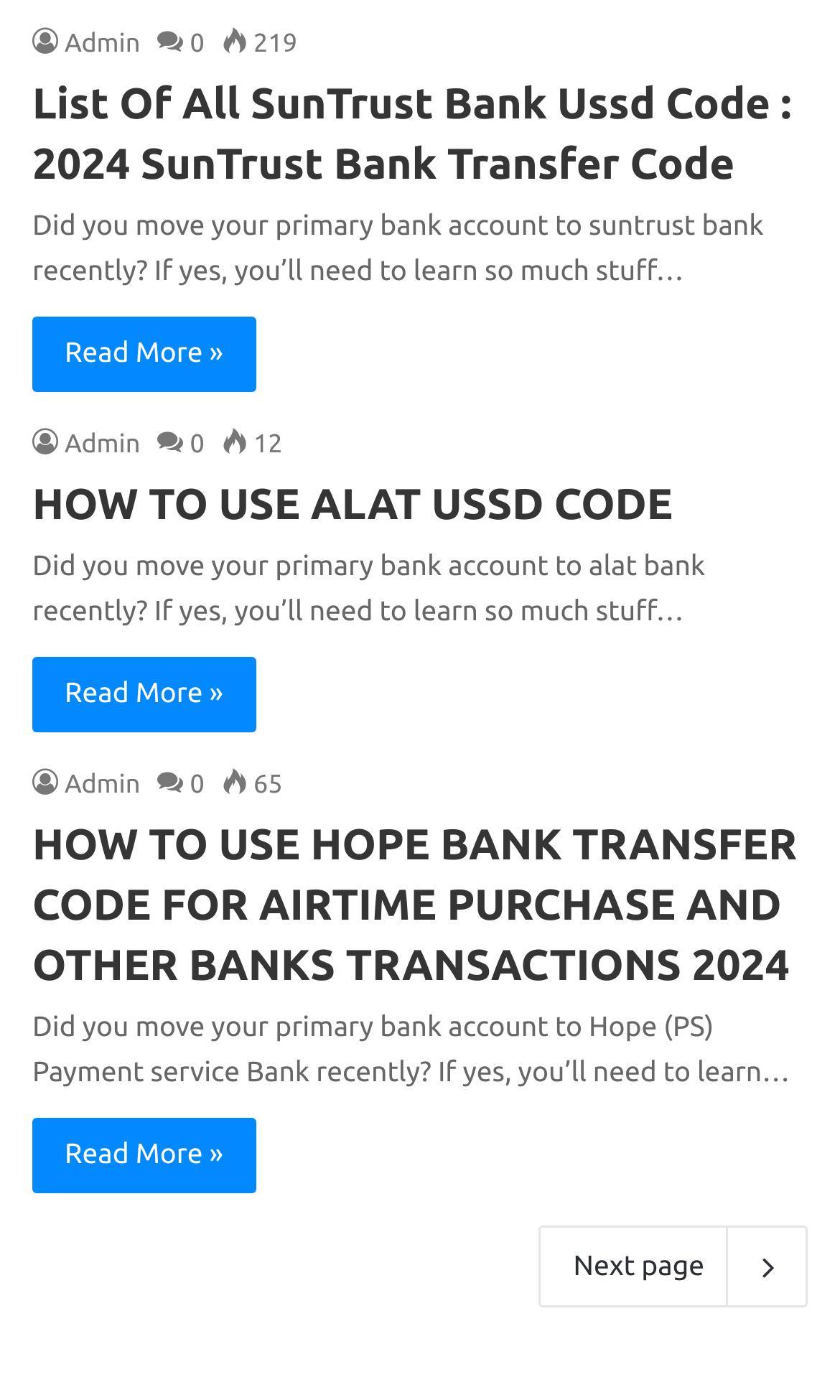Please determine the bounding box coordinates for the element with the description: "Read More »".

[0.038, 0.469, 0.304, 0.523]